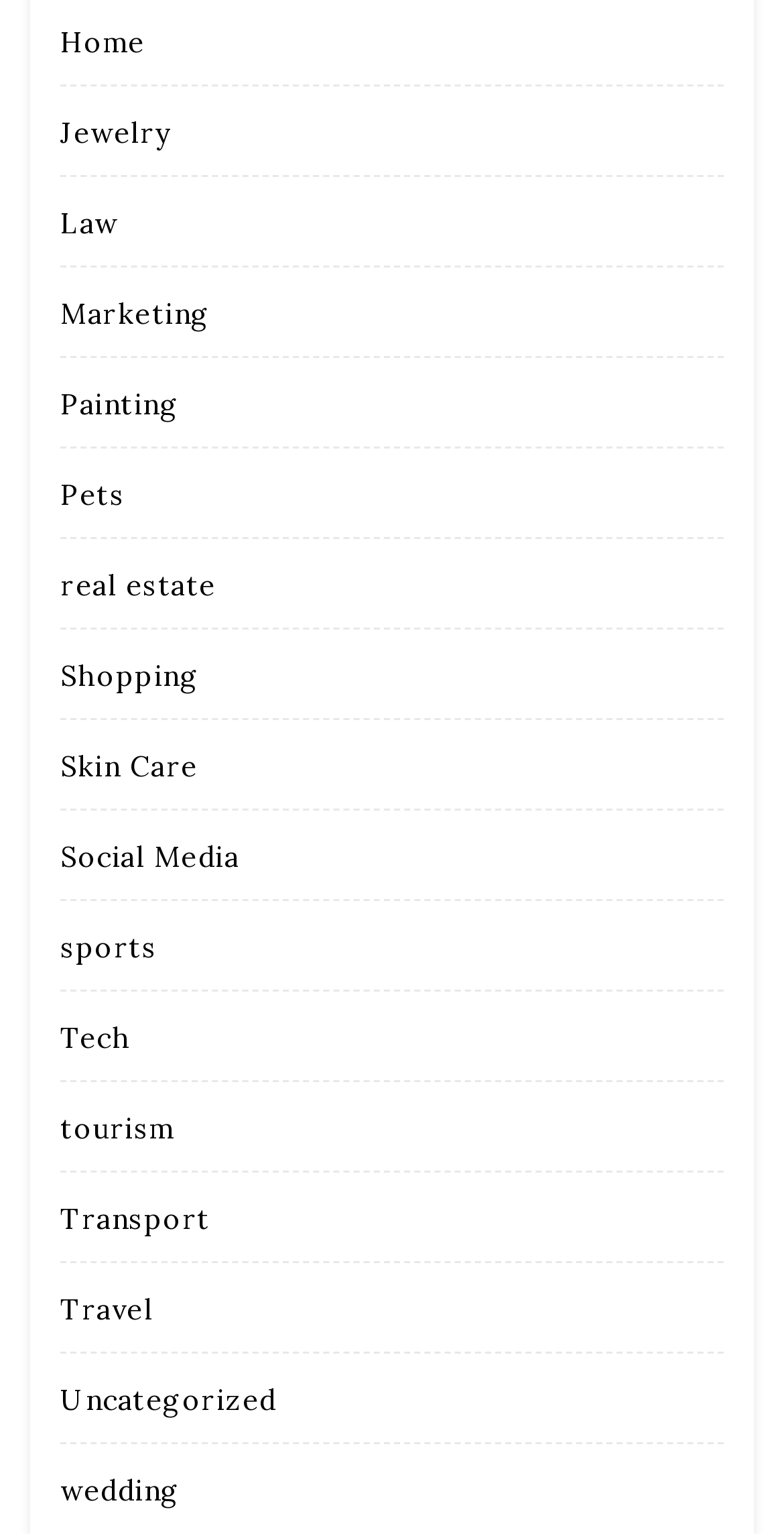What is the first category on the webpage?
Please answer the question with a single word or phrase, referencing the image.

Home